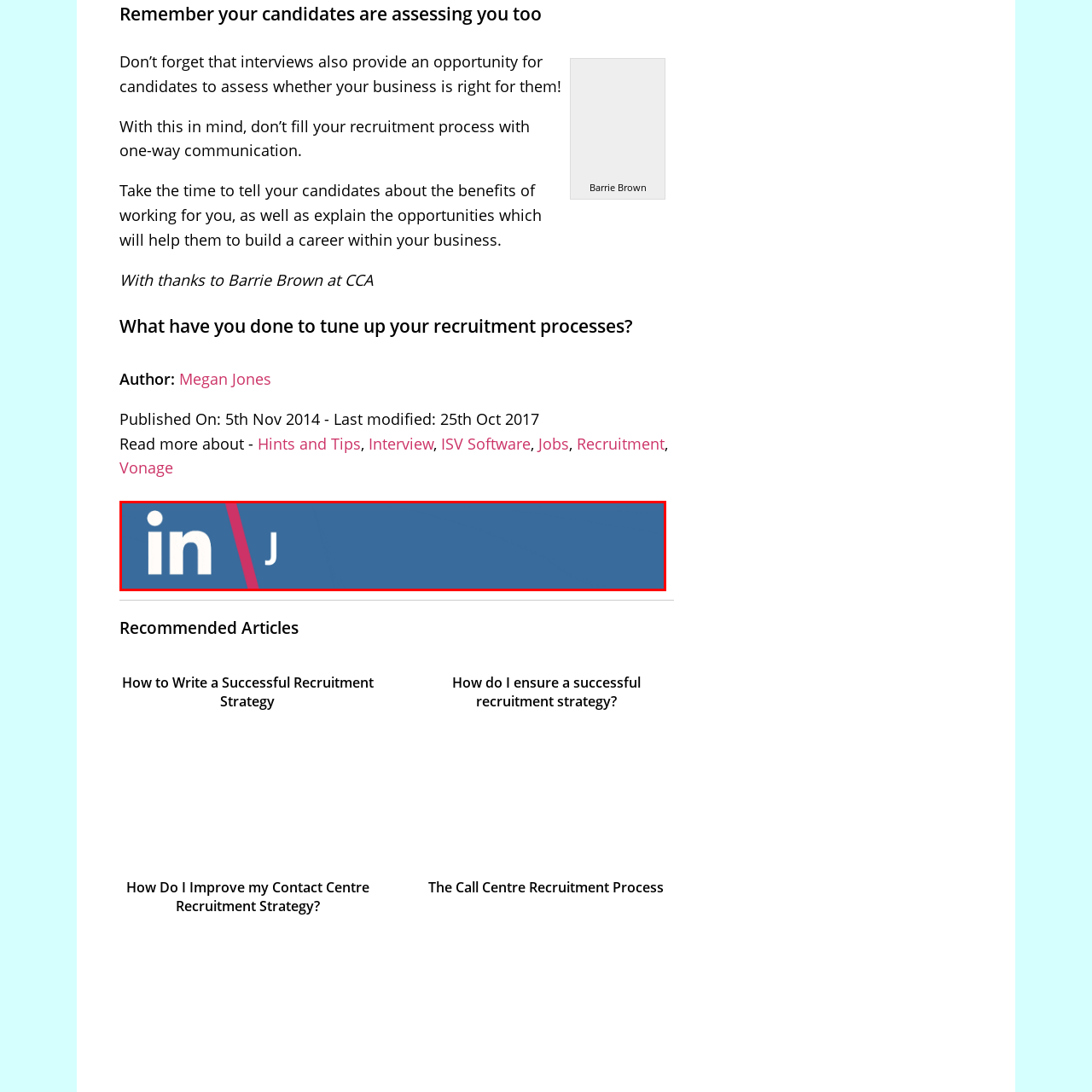Please analyze the image enclosed within the red bounding box and provide a comprehensive answer to the following question based on the image: What is the color of the stylized design?

The logo includes the distinctive 'in' in white, accompanied by a stylized red and white design that enhances its visual appeal, indicating that the stylized design is a combination of red and white colors.